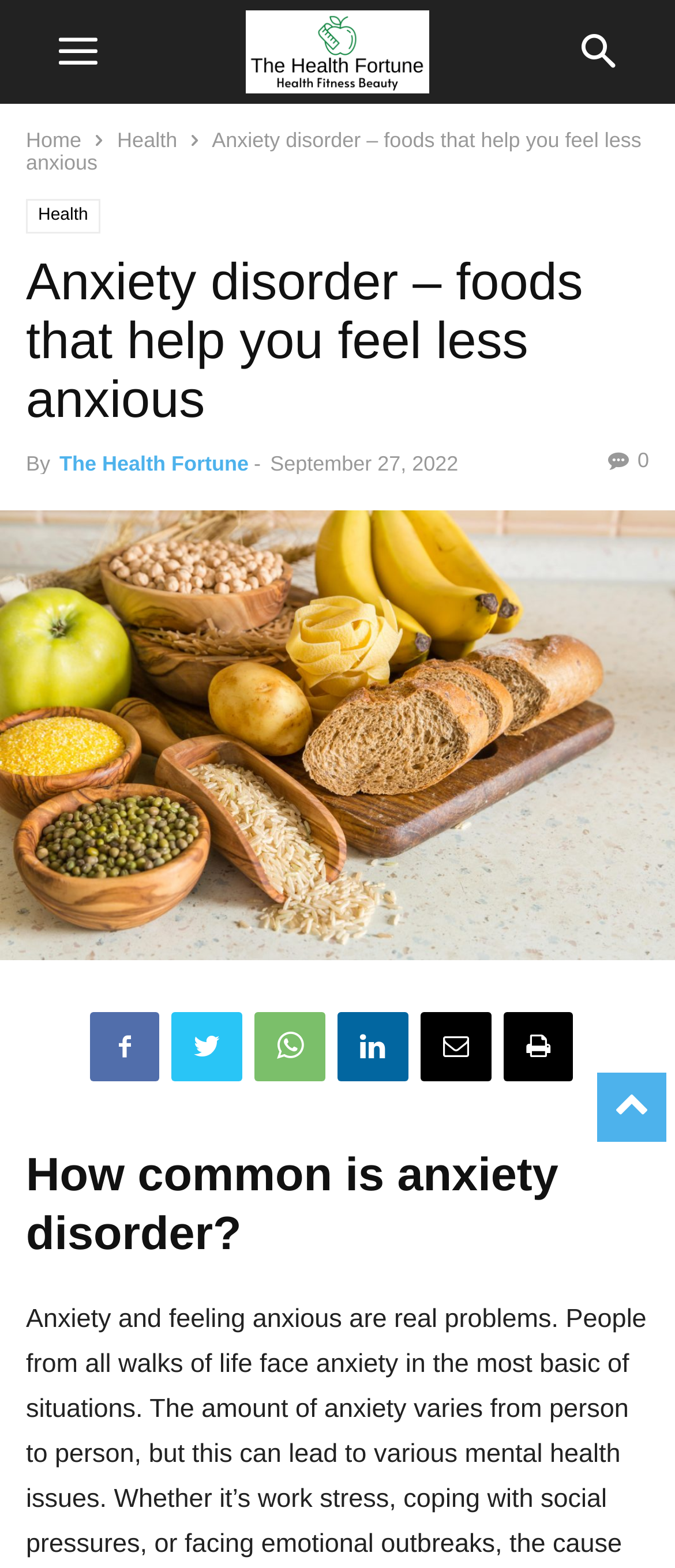Give a succinct answer to this question in a single word or phrase: 
When was the article published?

September 27, 2022